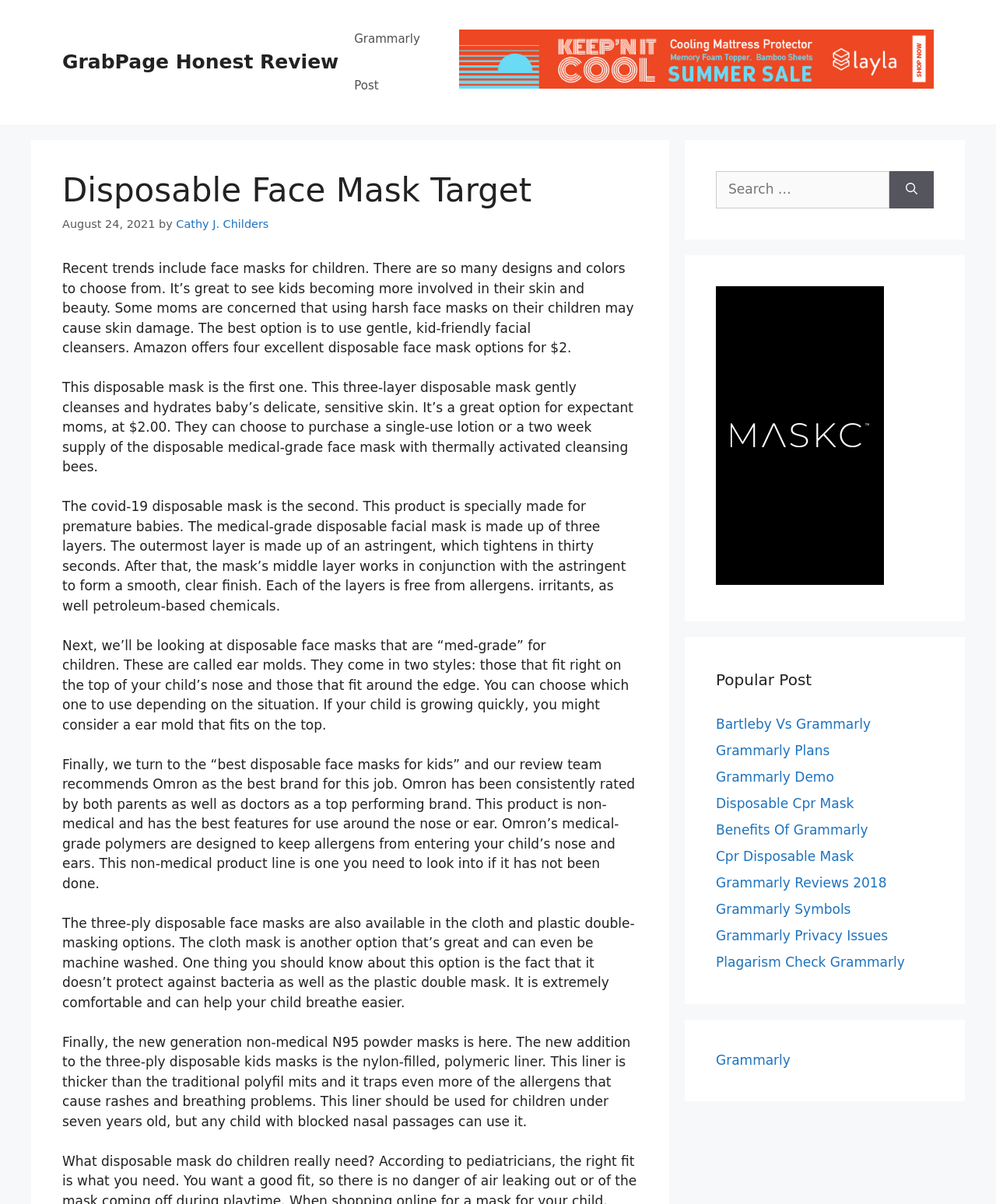Please locate the bounding box coordinates of the region I need to click to follow this instruction: "Check the popular post".

[0.719, 0.555, 0.938, 0.574]